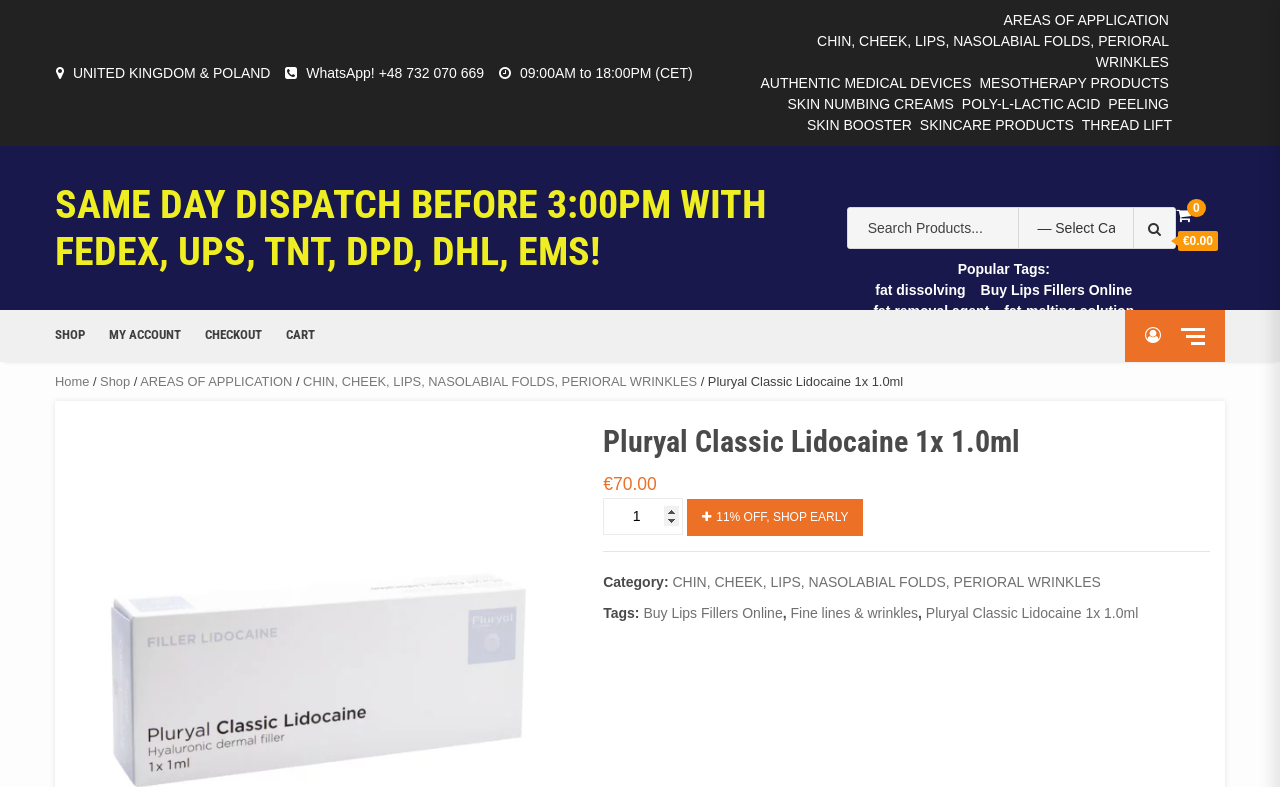Provide the bounding box coordinates of the UI element that matches the description: "Buy Lips Fillers Online".

[0.503, 0.766, 0.611, 0.792]